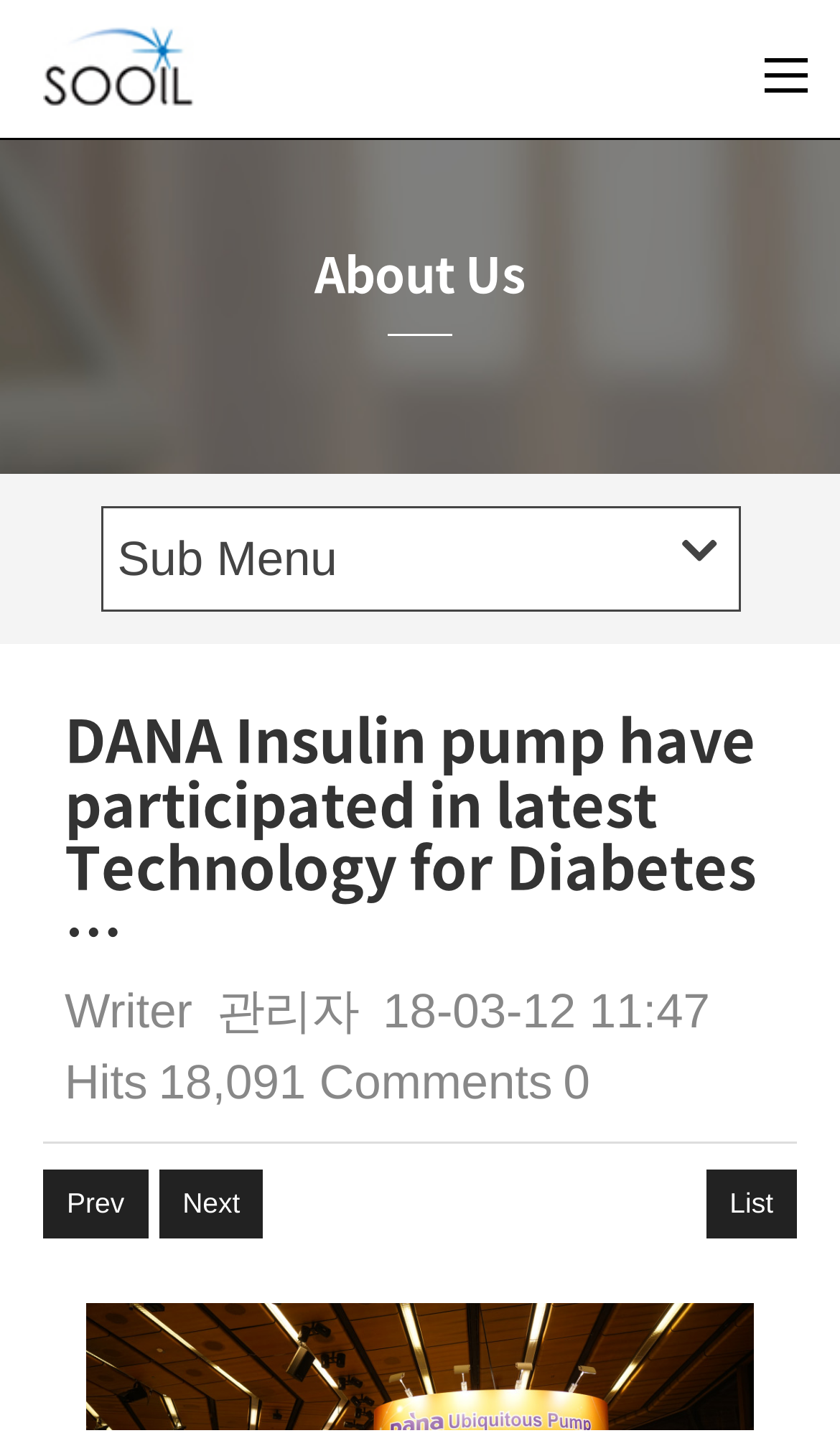Illustrate the webpage with a detailed description.

The webpage appears to be a news article page from SOOIL Mall, with a focus on DANA Insulin pump's participation in the latest Technology for Diabetes Society (ATTD). 

At the top left, there is a heading "SOOIL" which is also a link and accompanied by an image of the same name. 

Below the "SOOIL" heading, there is a larger heading that spans most of the width of the page, which reads "DANA Insulin pump have participated in latest Technology for Diabetes Society(ATTD)". 

To the left of this heading, there is a header section that contains a link with a submenu icon. 

On the right side of the page, there are several pieces of metadata about the article, including the writer's name ("관리자"), the date and time of publication ("18-03-12 11:47"), the number of hits ("18,091"), and the number of comments. 

At the bottom of the page, there are three links: "Prev", "Next", and "List", which likely allow users to navigate through a list of articles.